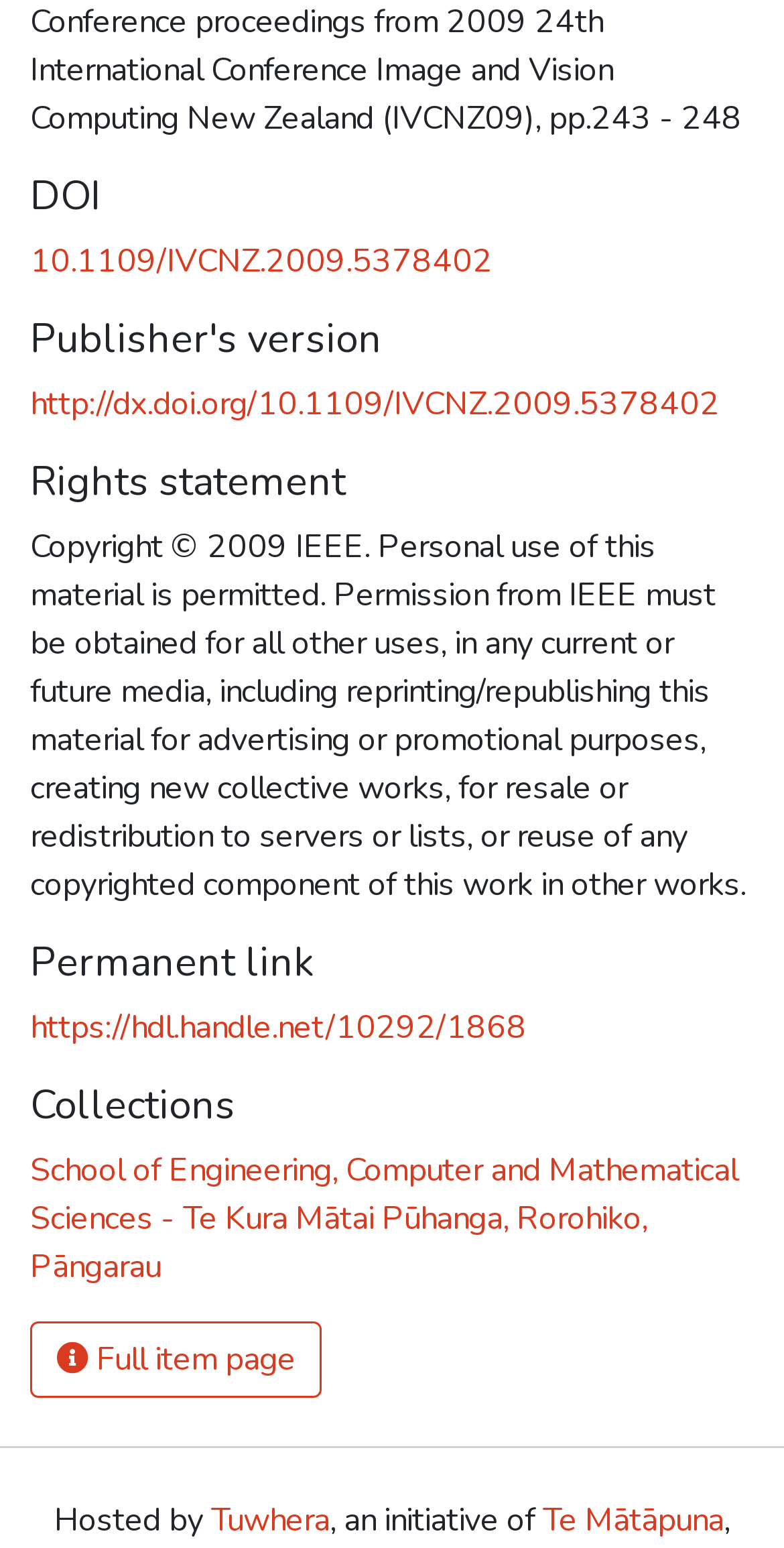What is the permanent link of the publication?
Look at the image and respond with a one-word or short-phrase answer.

https://hdl.handle.net/10292/1868